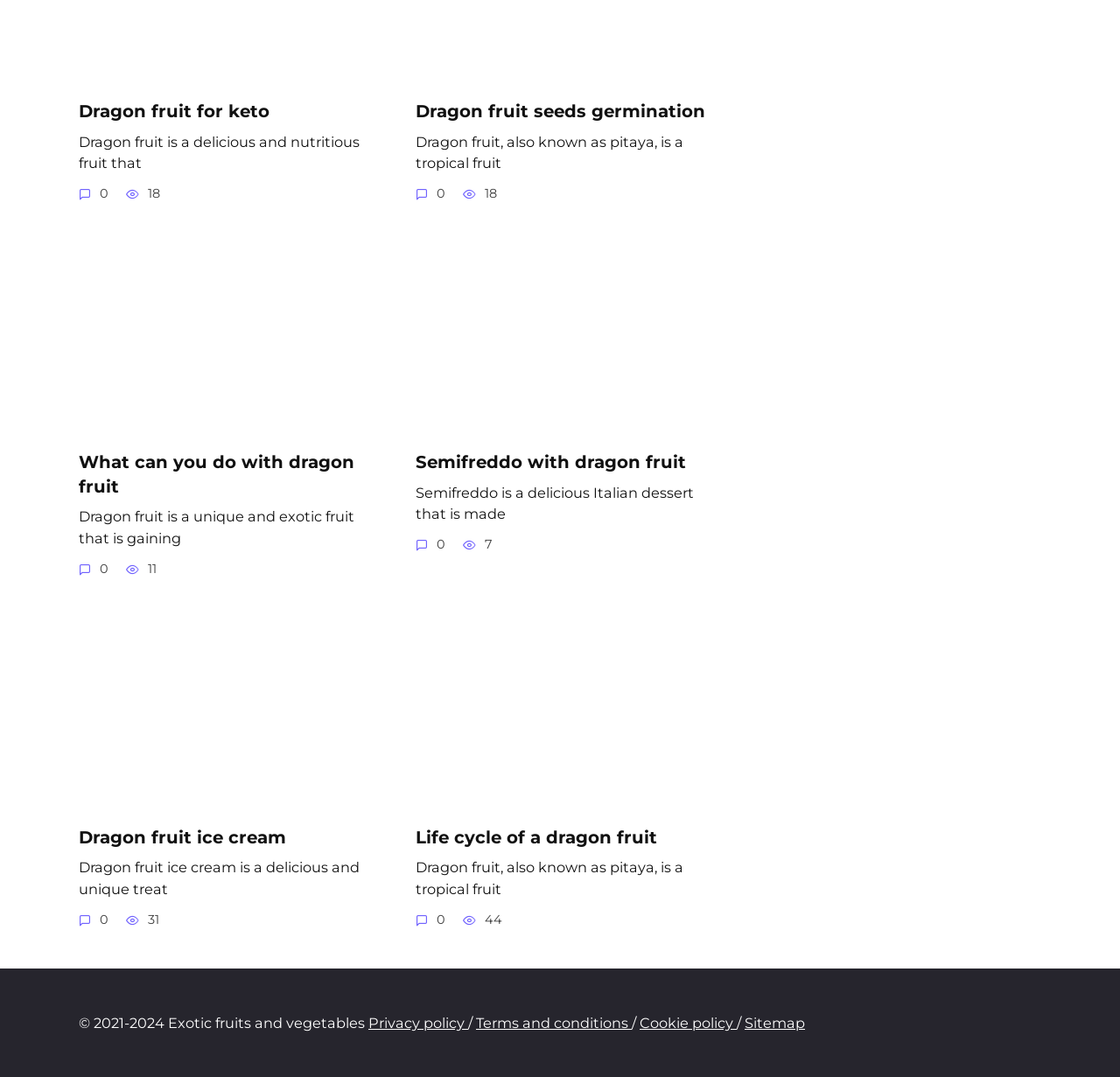Identify the bounding box of the HTML element described here: "Dragon fruit seeds germination". Provide the coordinates as four float numbers between 0 and 1: [left, top, right, bottom].

[0.371, 0.092, 0.63, 0.115]